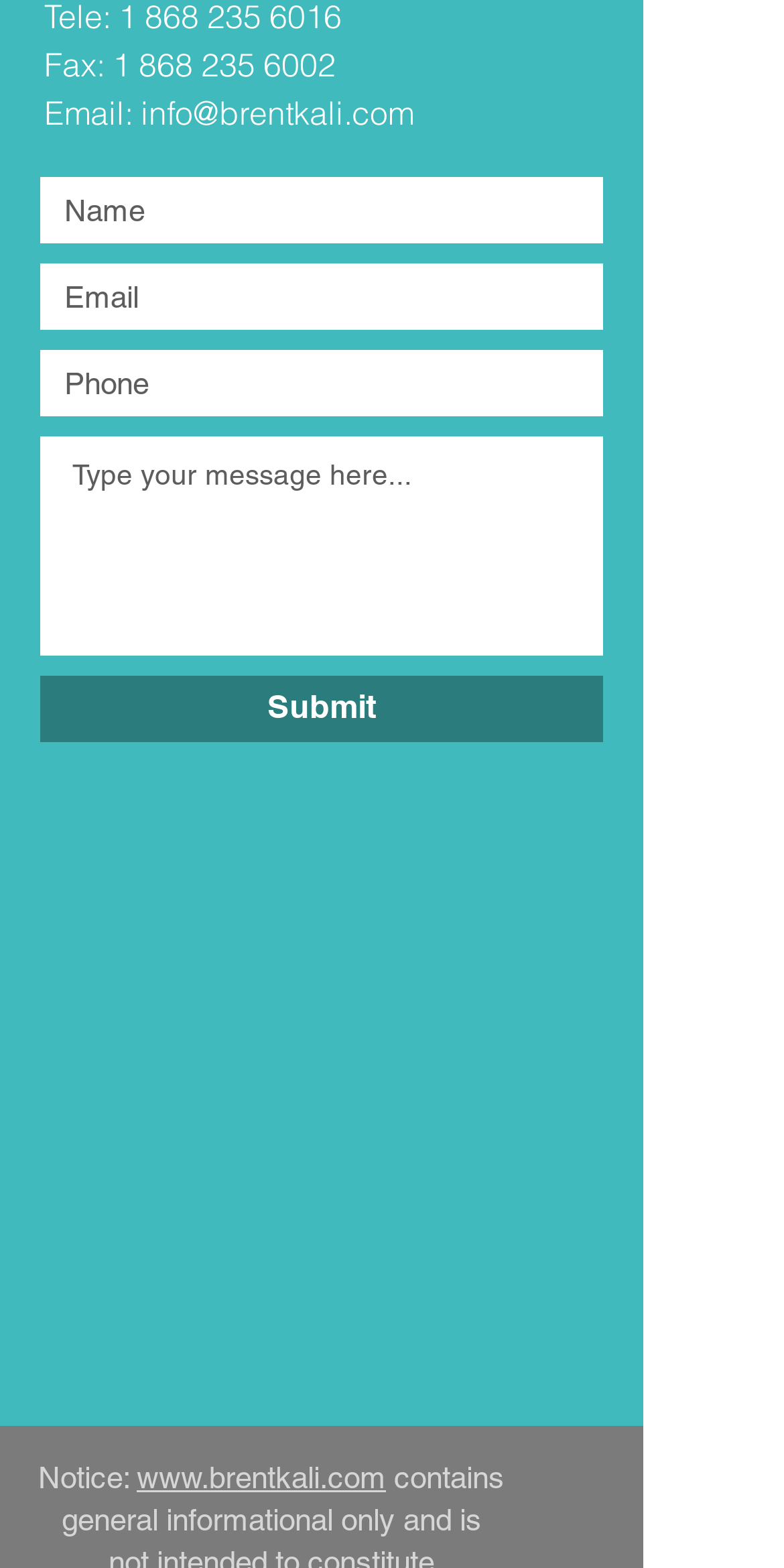What is the website URL mentioned at the bottom?
Look at the image and answer the question with a single word or phrase.

www.brentkali.com